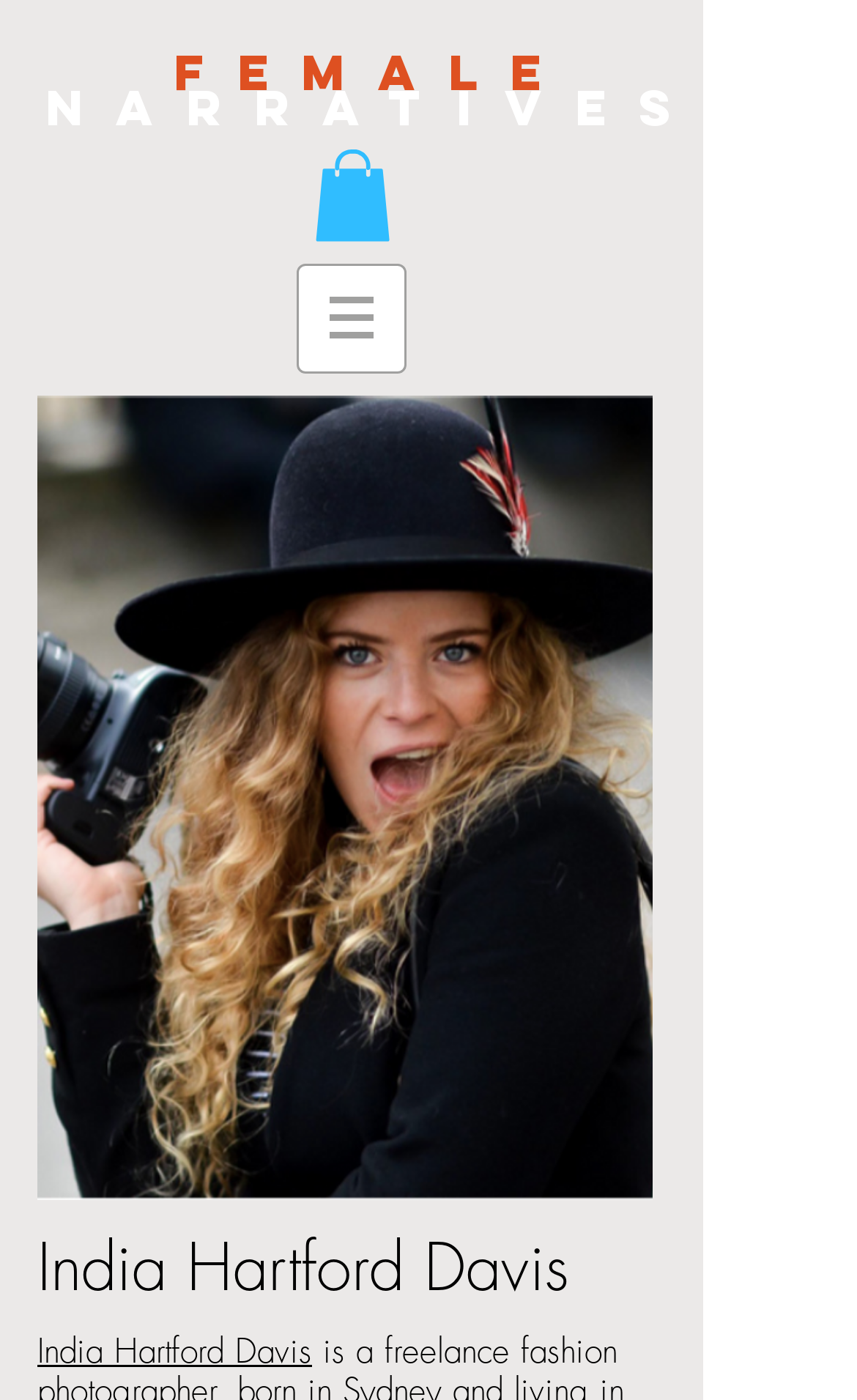Answer this question using a single word or a brief phrase:
Is there an image on the page?

Yes